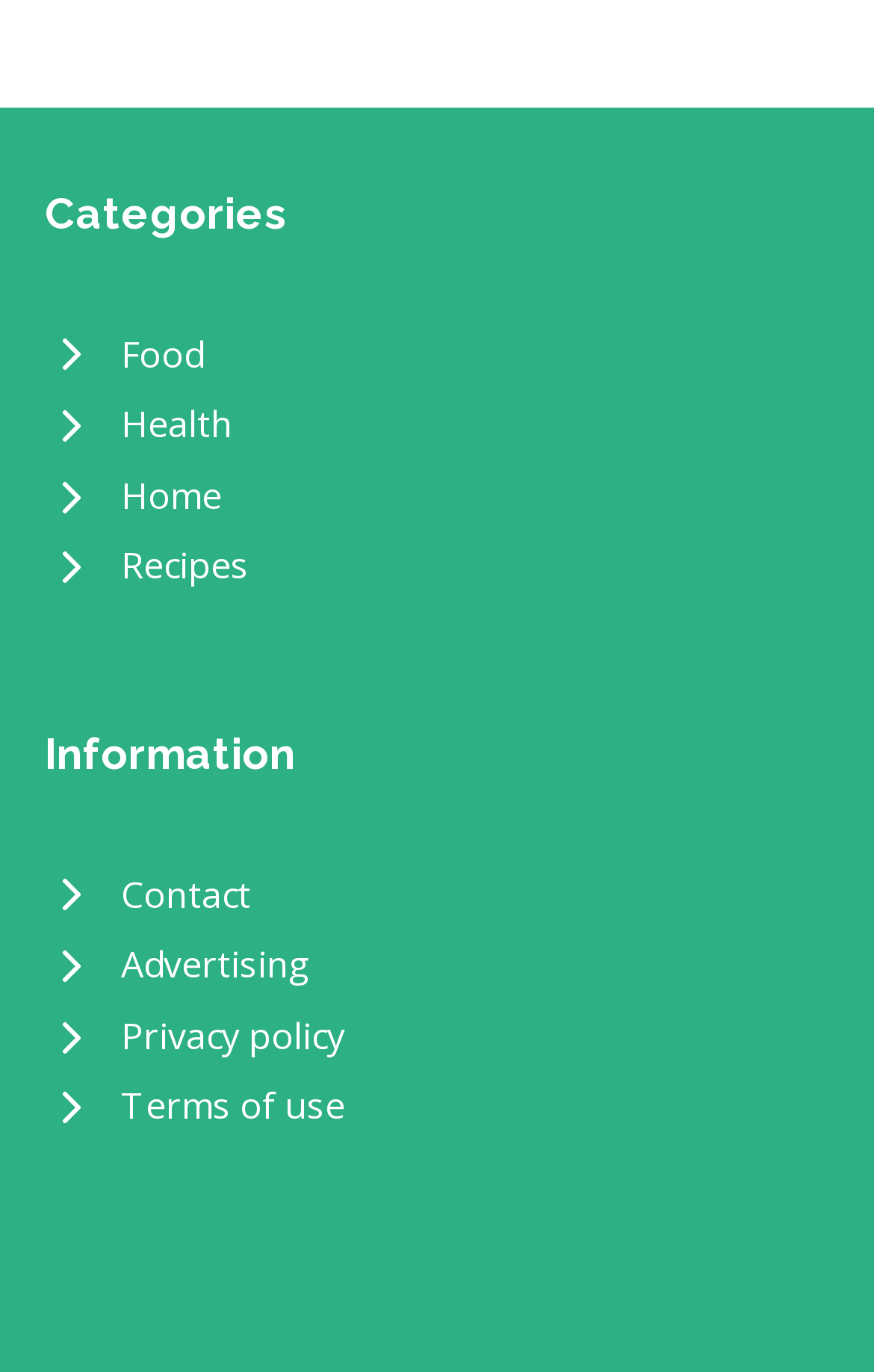How many images are associated with links?
Refer to the image and give a detailed response to the question.

I counted the number of image elements associated with links, which are 8, one for each of the links under the 'Categories' and 'Information' headings.